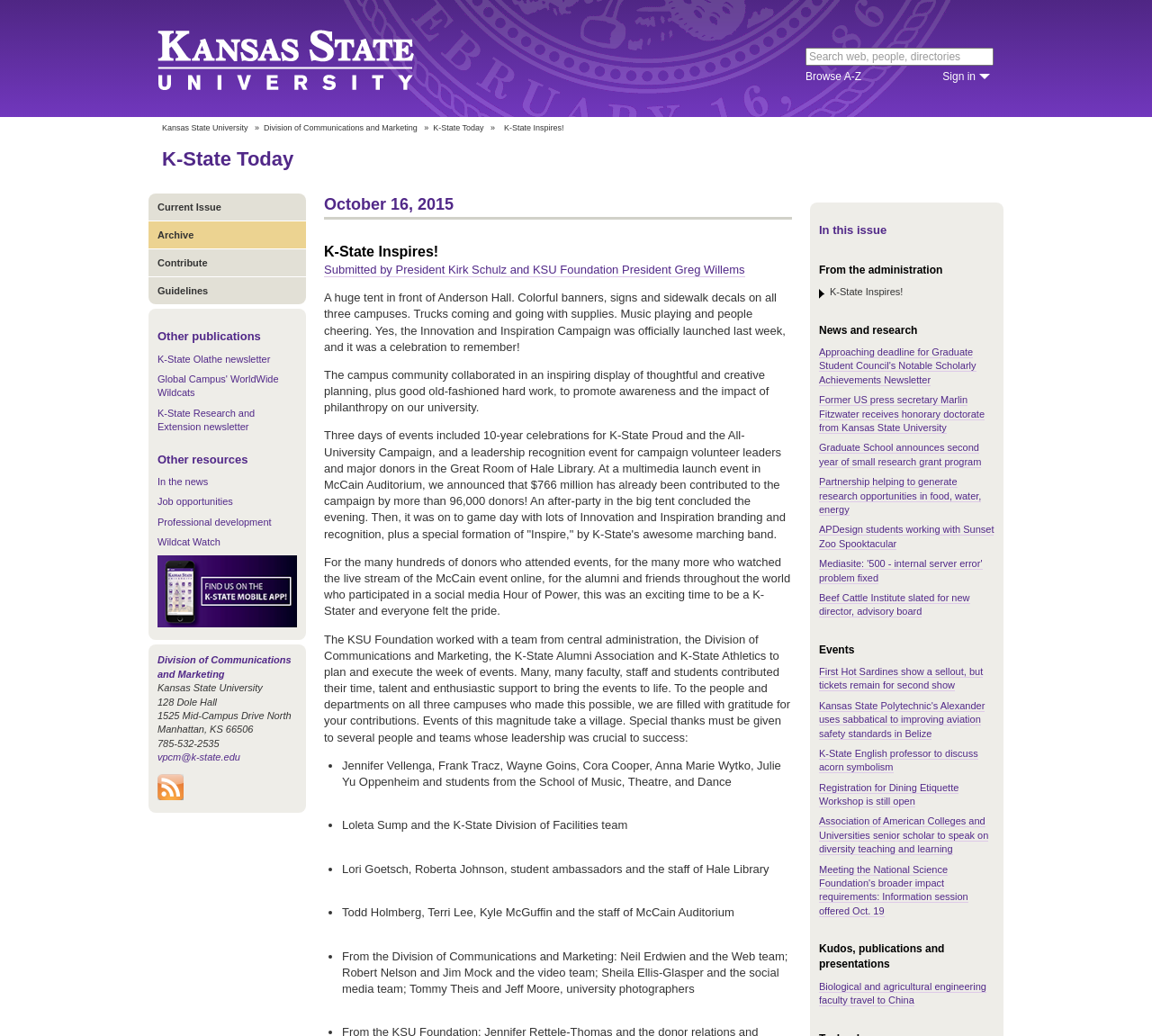Show the bounding box coordinates for the element that needs to be clicked to execute the following instruction: "Find us on the K-State Mobile App!". Provide the coordinates in the form of four float numbers between 0 and 1, i.e., [left, top, right, bottom].

[0.137, 0.597, 0.258, 0.607]